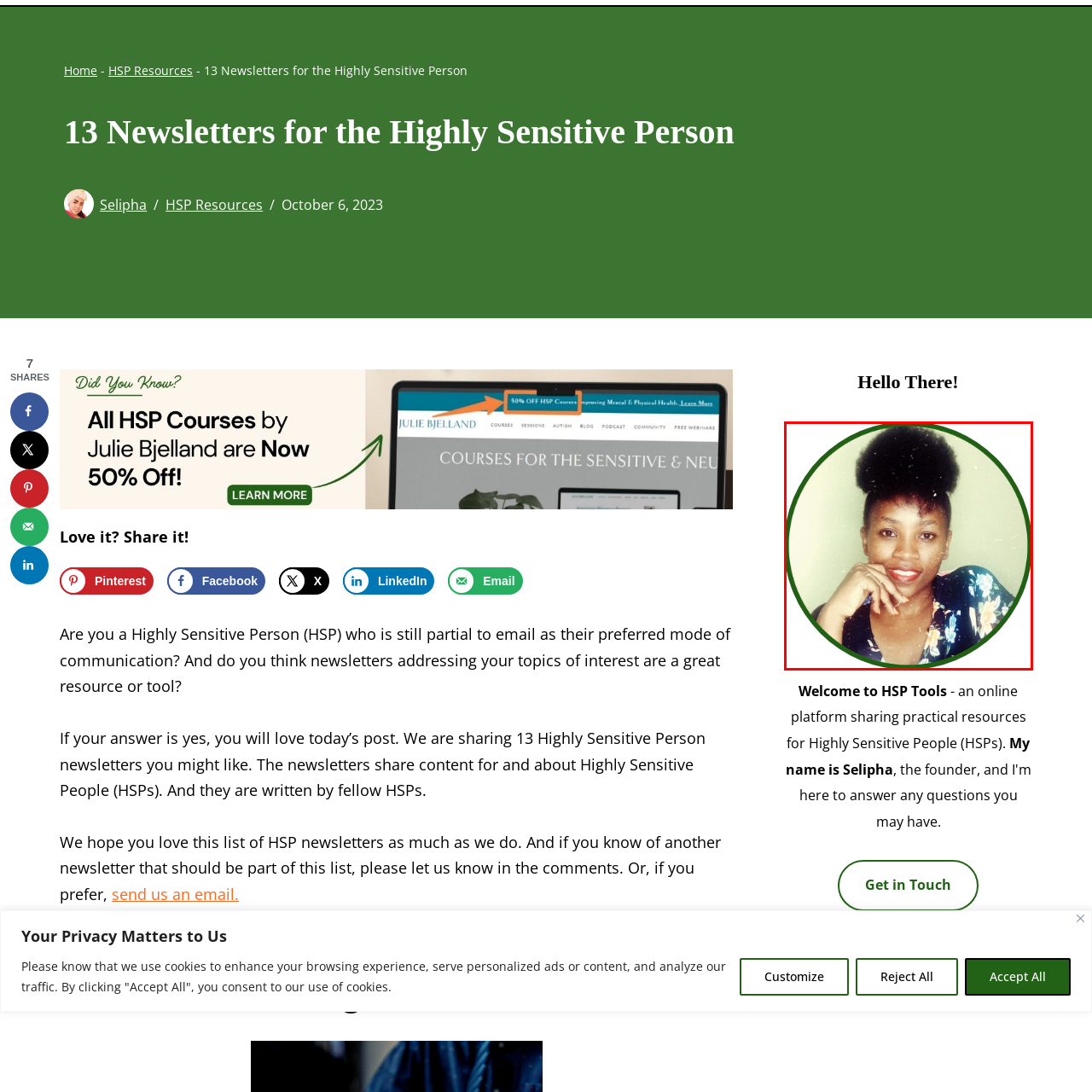Study the image enclosed in red and provide a single-word or short-phrase answer: What is the color of the subject's lipstick?

Red